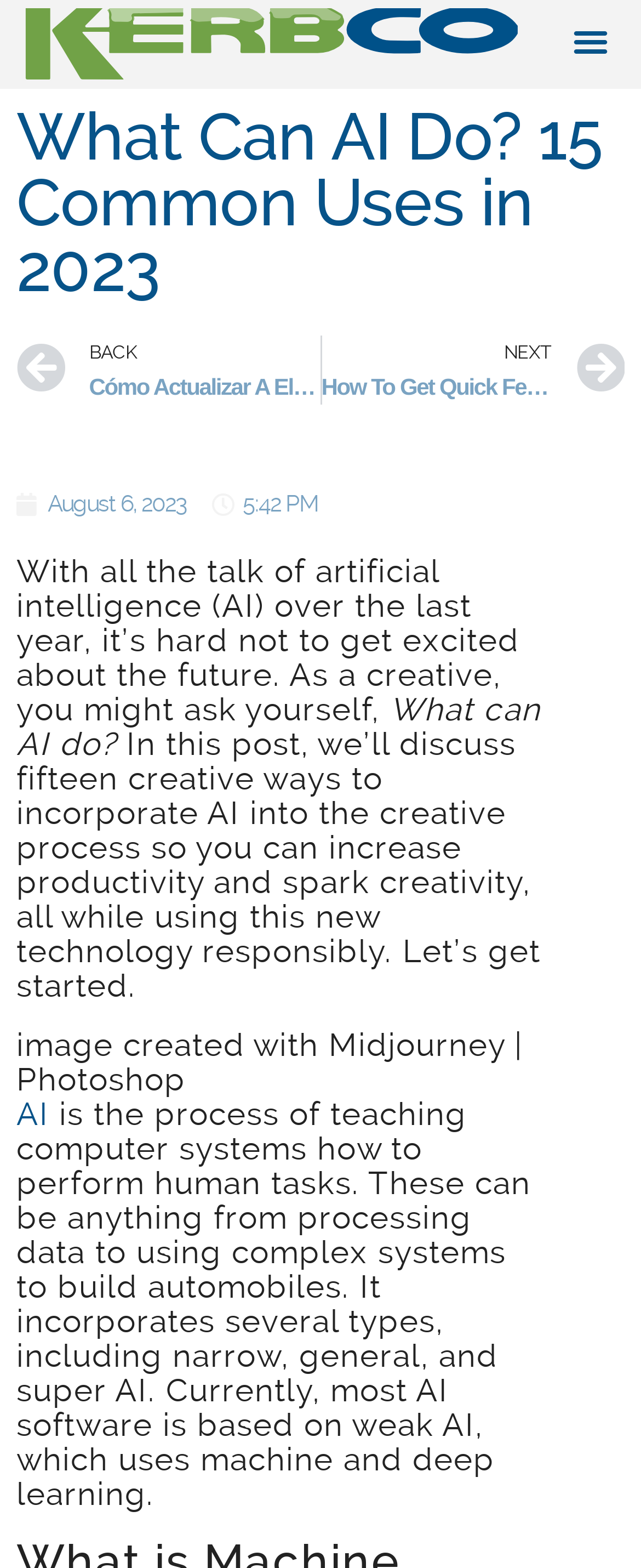Reply to the question with a brief word or phrase: What is the topic of the article?

AI